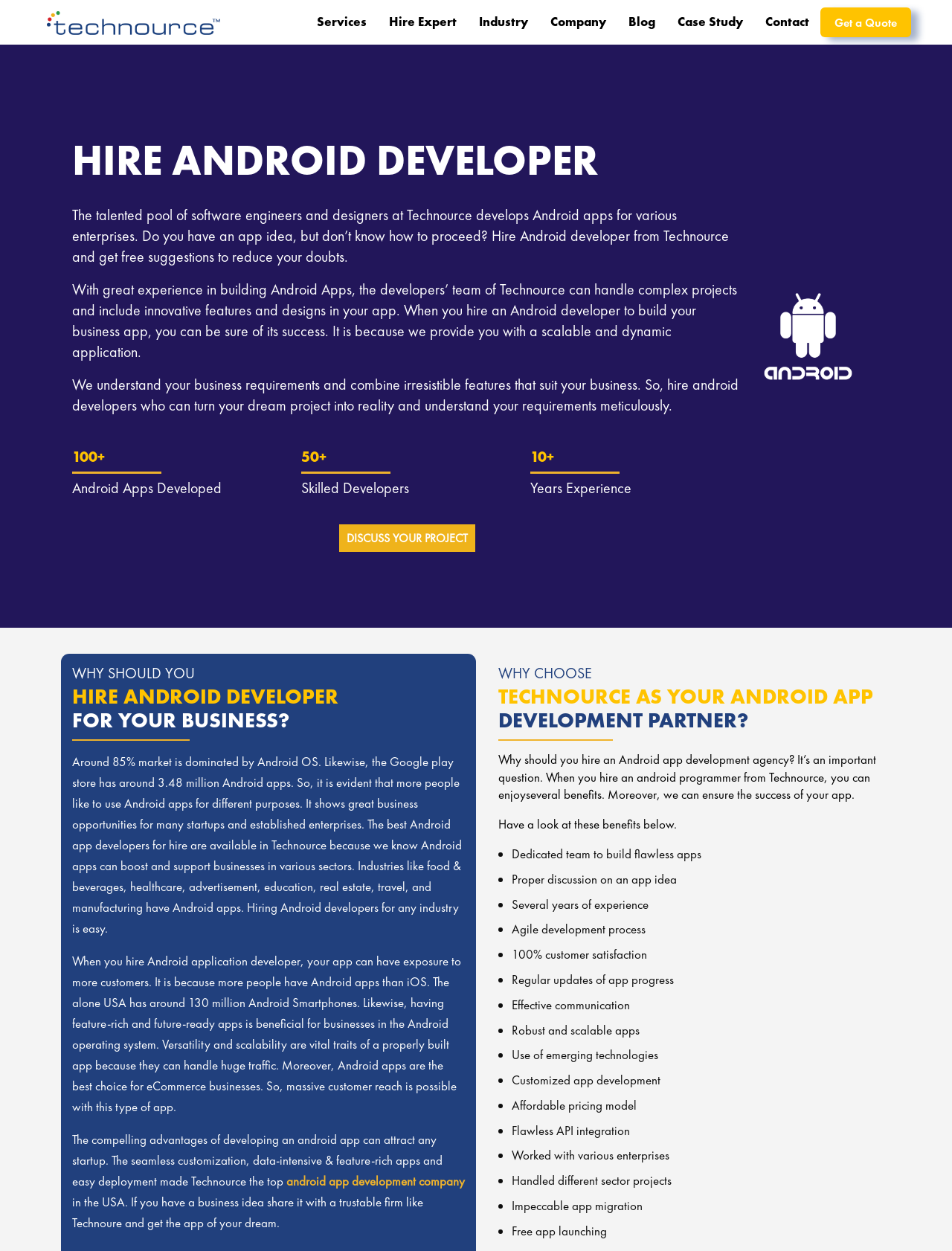Determine the bounding box coordinates of the area to click in order to meet this instruction: "Click the 'Hire Expert' link".

[0.397, 0.006, 0.491, 0.03]